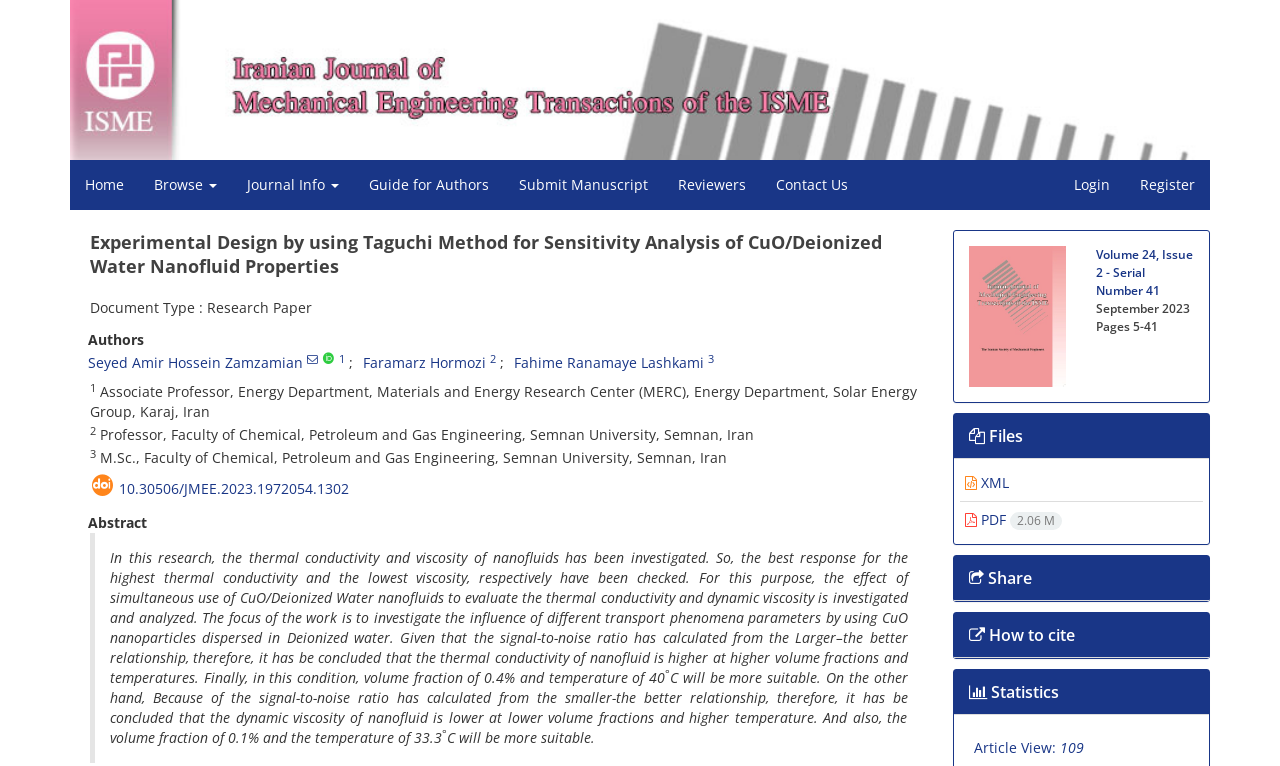Using the information shown in the image, answer the question with as much detail as possible: How many times has this article been viewed?

I found the answer by looking at the static text element that says 'Article View: 109'.